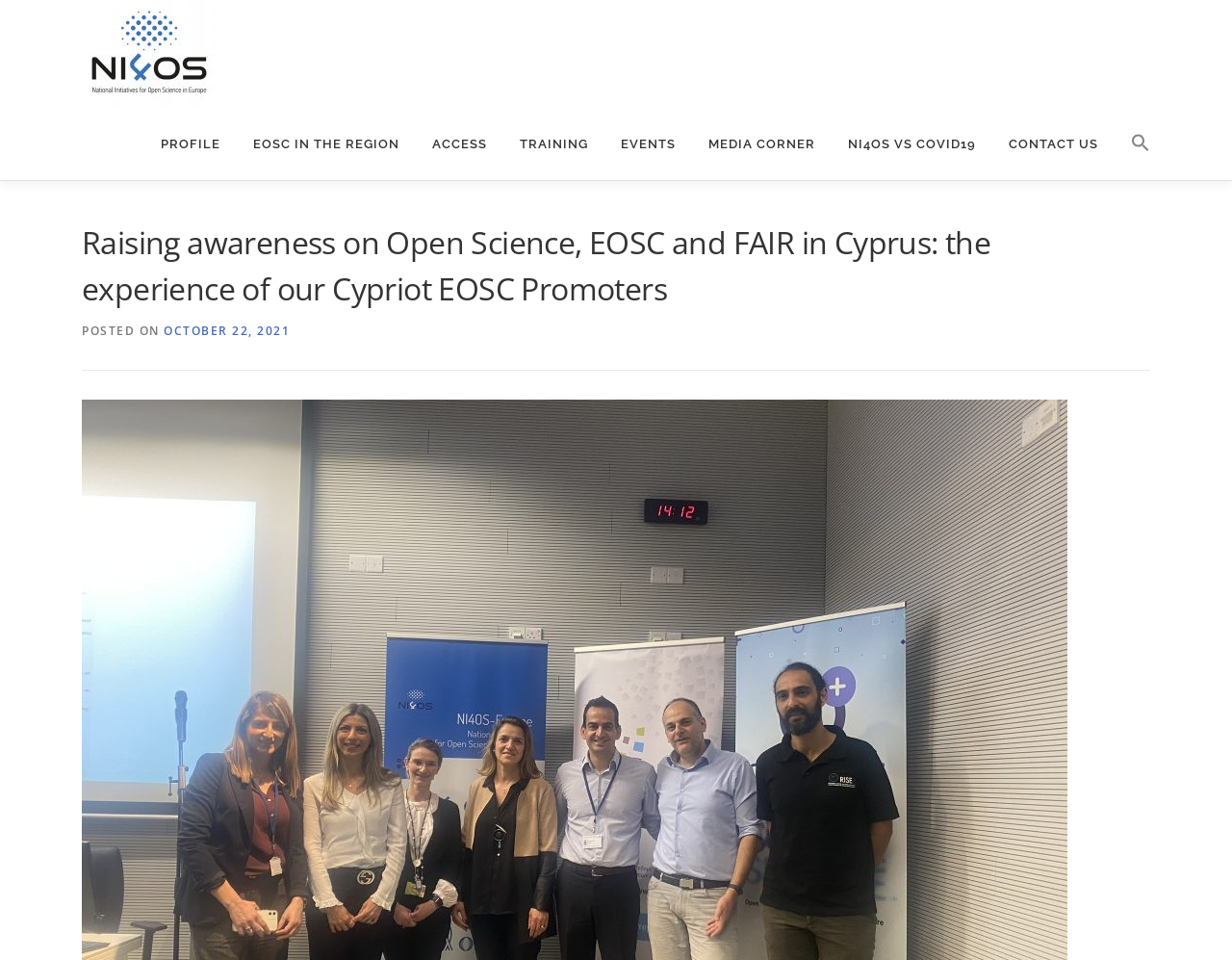Answer briefly with one word or phrase:
What is the name of the organization?

NI4OS- Europe